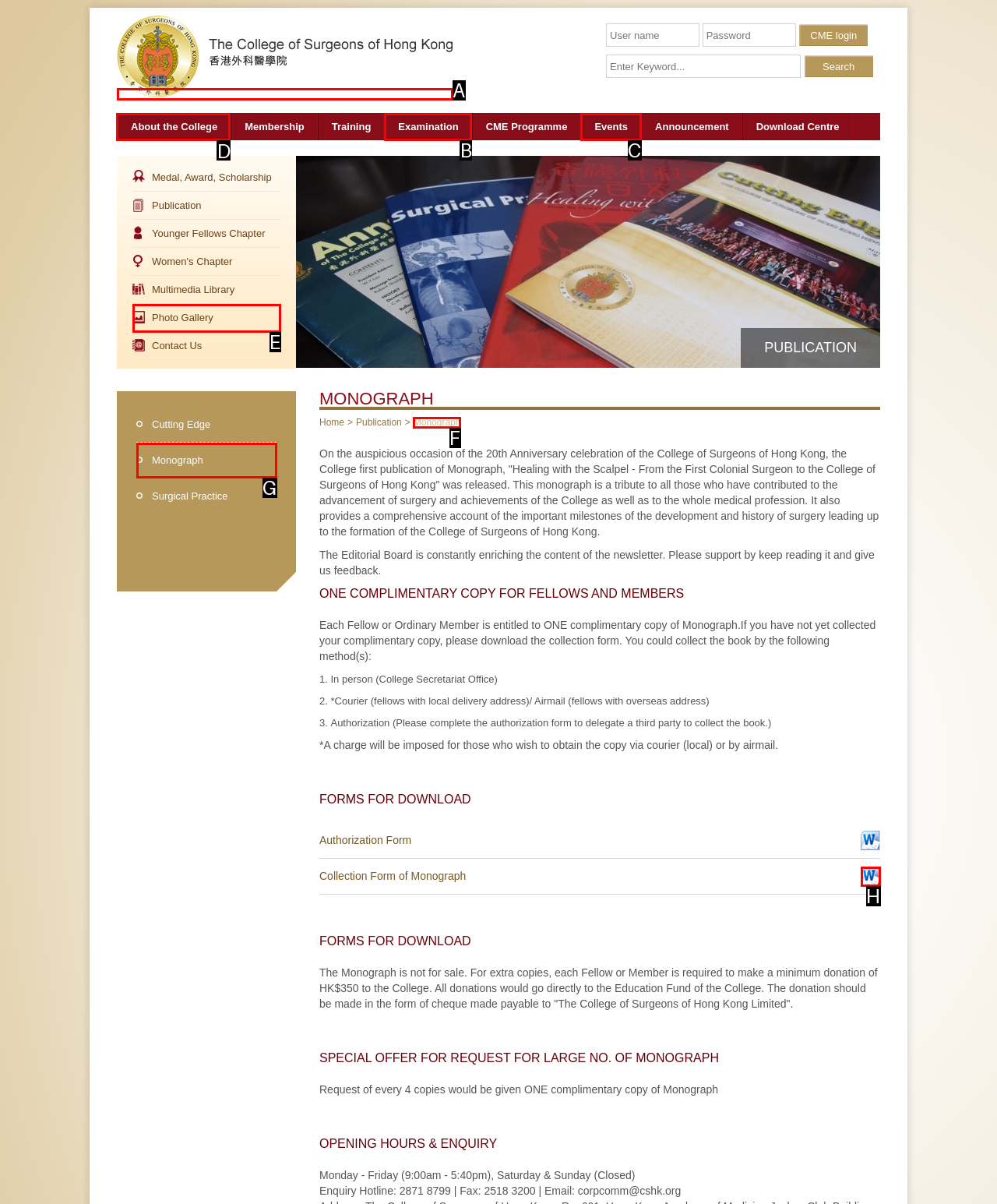Identify the correct letter of the UI element to click for this task: Go to the About the College page
Respond with the letter from the listed options.

D